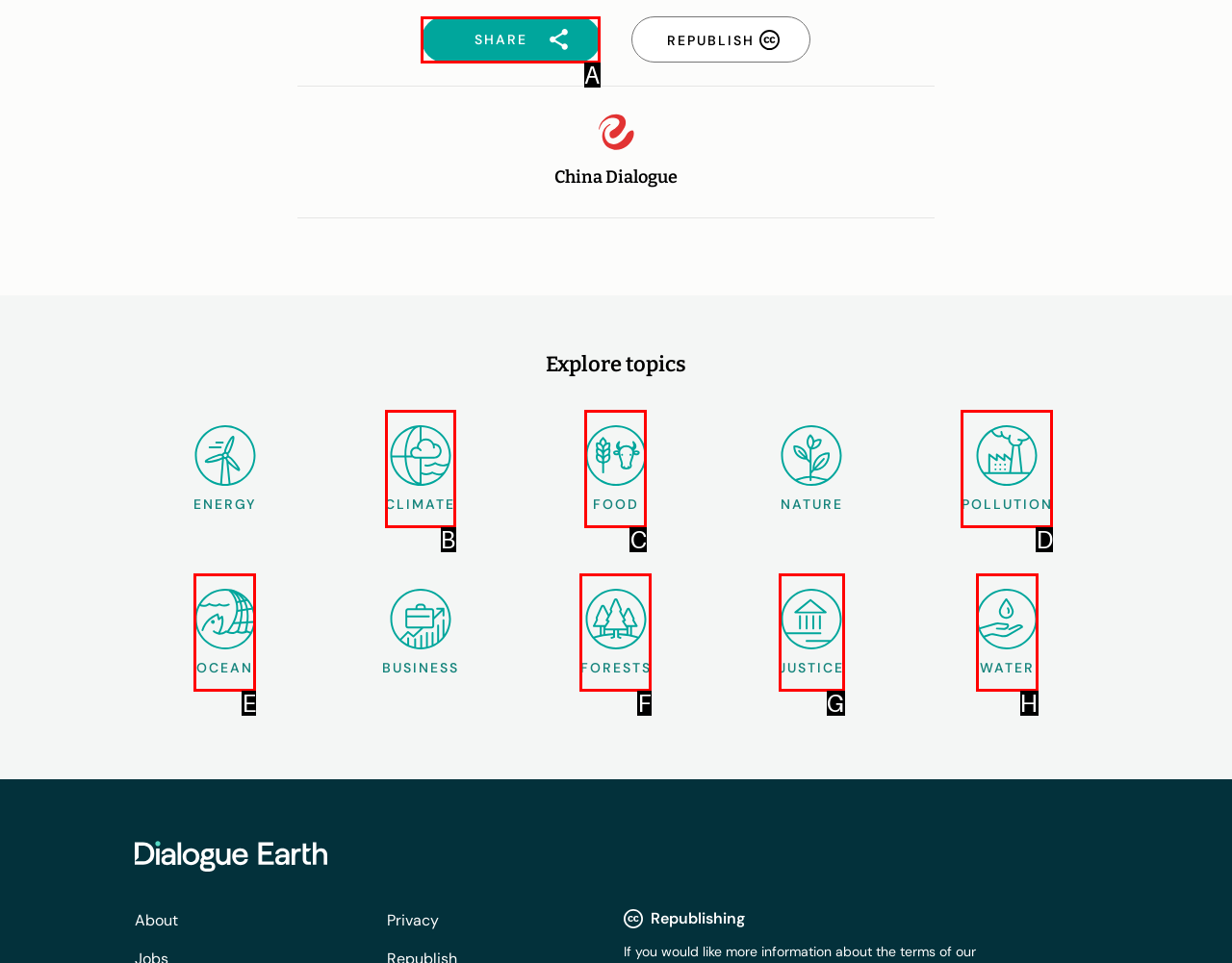Determine which HTML element to click on in order to complete the action: Check Social sharing links.
Reply with the letter of the selected option.

A